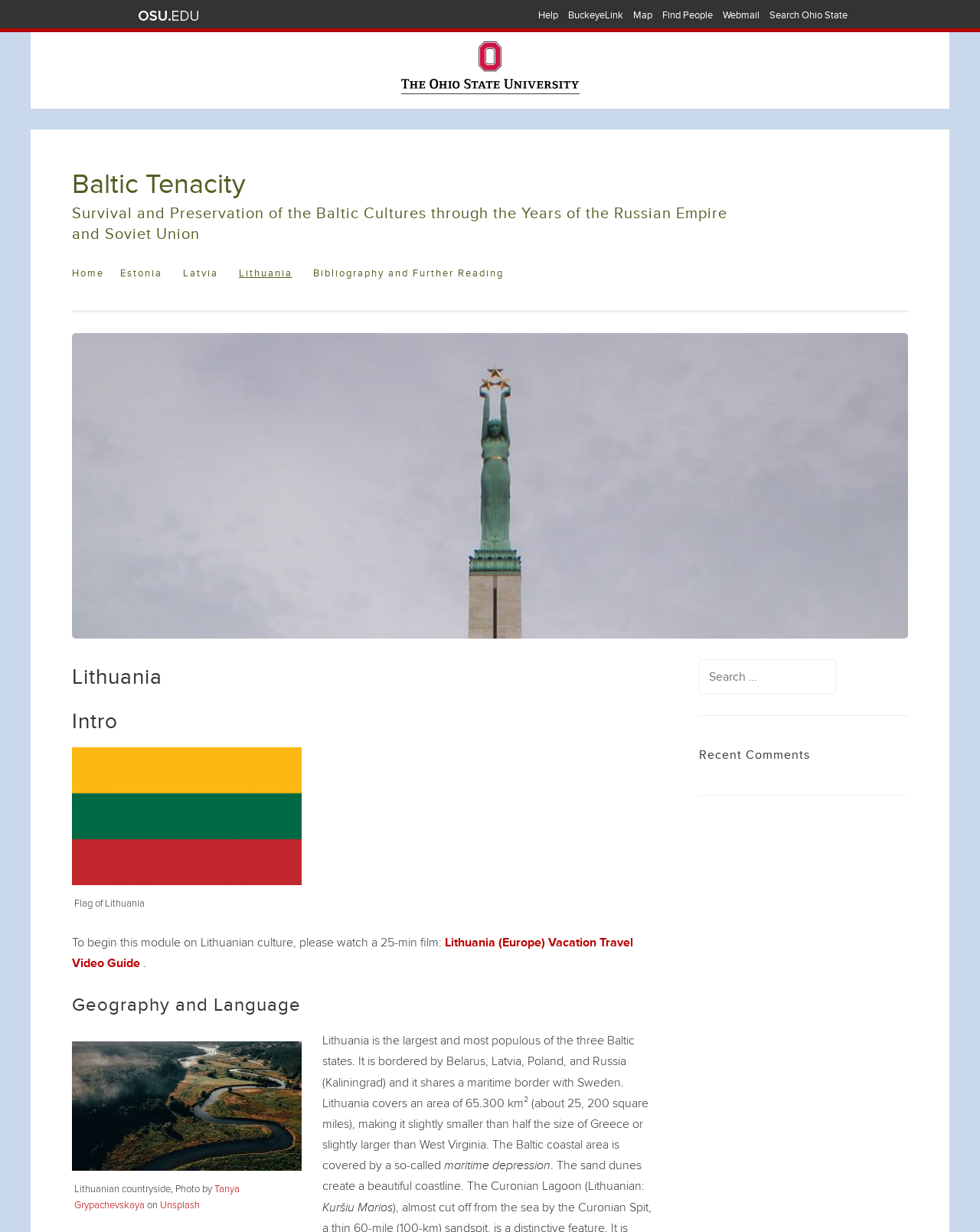What is the name of the university in the navigation bar?
Refer to the image and provide a detailed answer to the question.

I found the answer by looking at the navigation bar at the top of the webpage, where it says 'Ohio State nav bar'. Within this navigation bar, I found a link that says 'The Ohio State University', which is the name of the university.